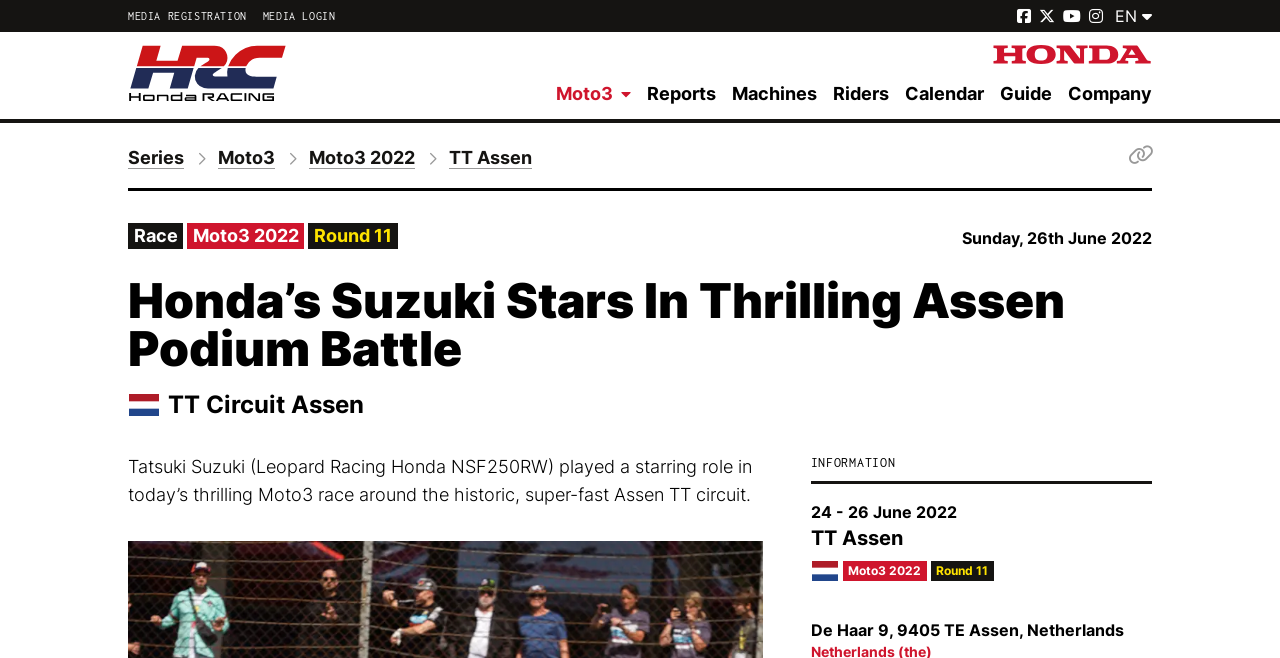What is the name of the circuit where the Moto3 race took place? Based on the screenshot, please respond with a single word or phrase.

Assen TT circuit